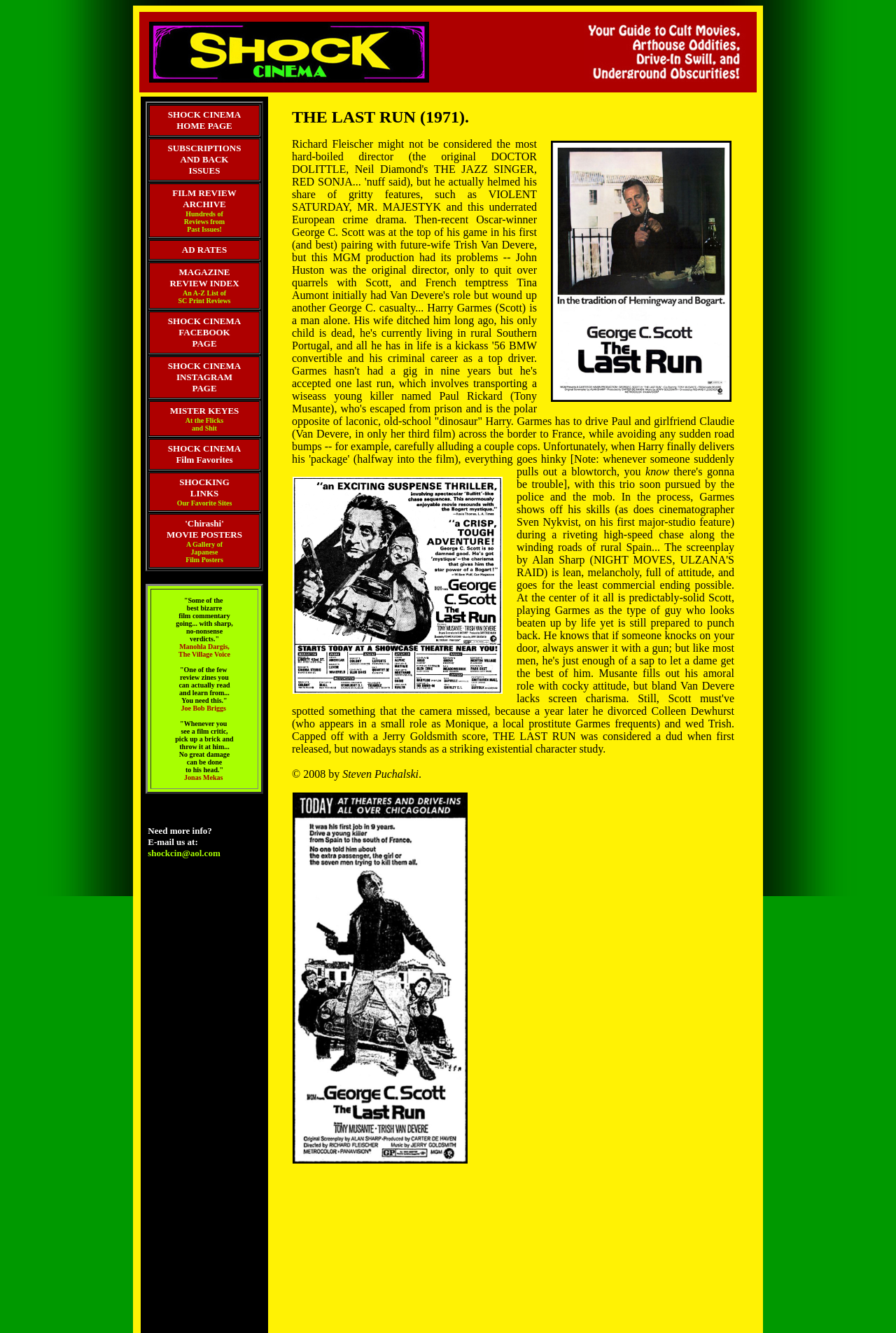Generate a thorough description of the webpage.

The webpage is titled "The Last Run" and has a layout table at the top with a table row and cell containing a table with two grid cells. The left grid cell contains an image, and the right grid cell contains another image.

Below the layout table, there is a table with multiple rows, each containing a grid cell with a link and some text. The links are labeled as "SHOCK CINEMA HOME PAGE", "SUBSCRIPTIONS AND BACK ISSUES", "FILM REVIEW ARCHIVE Hundreds of Reviews from Past Issues!", "AD RATES", "MAGAZINE REVIEW INDEX An A-Z List of SC Print Reviews", "SHOCK CINEMA FACEBOOK PAGE", "SHOCK CINEMA INSTAGRAM PAGE", "MISTER KEYES At the Flicks and Shit", "SHOCK CINEMA Film Favorites", "SHOCKING LINKS Our Favorite Sites", and "'Chirashi' MOVIE POSTERS A Gallery of Japanese Film Posters". The text associated with each link provides a brief description of what the link leads to.

The links are arranged vertically, with the "SHOCK CINEMA HOME PAGE" link at the top and the "'Chirashi' MOVIE POSTERS A Gallery of Japanese Film Posters" link at the bottom. The images are positioned at the top of the page, with one on the left and one on the right.